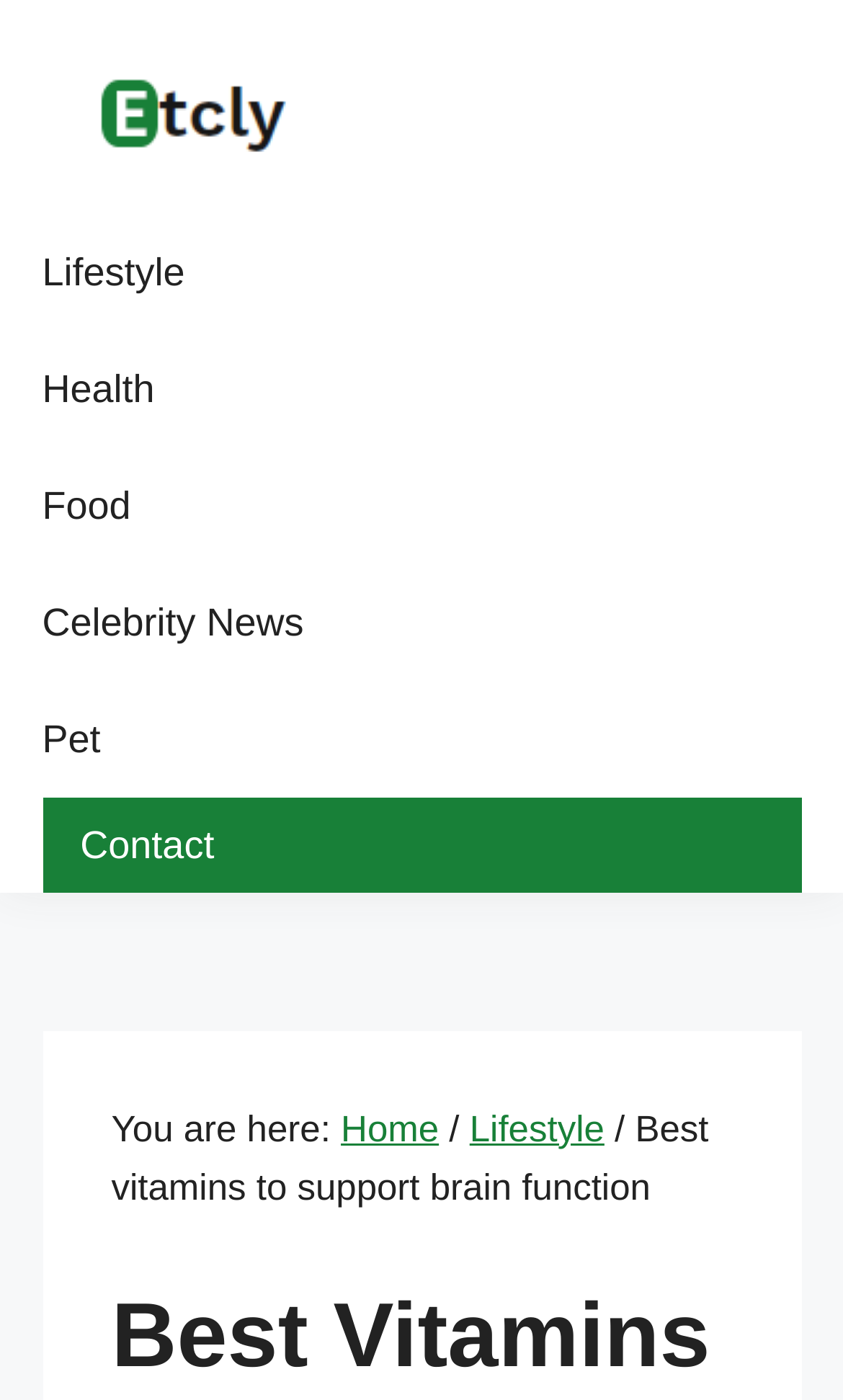Find the UI element described as: "Celebrity News" and predict its bounding box coordinates. Ensure the coordinates are four float numbers between 0 and 1, [left, top, right, bottom].

[0.05, 0.403, 0.36, 0.487]